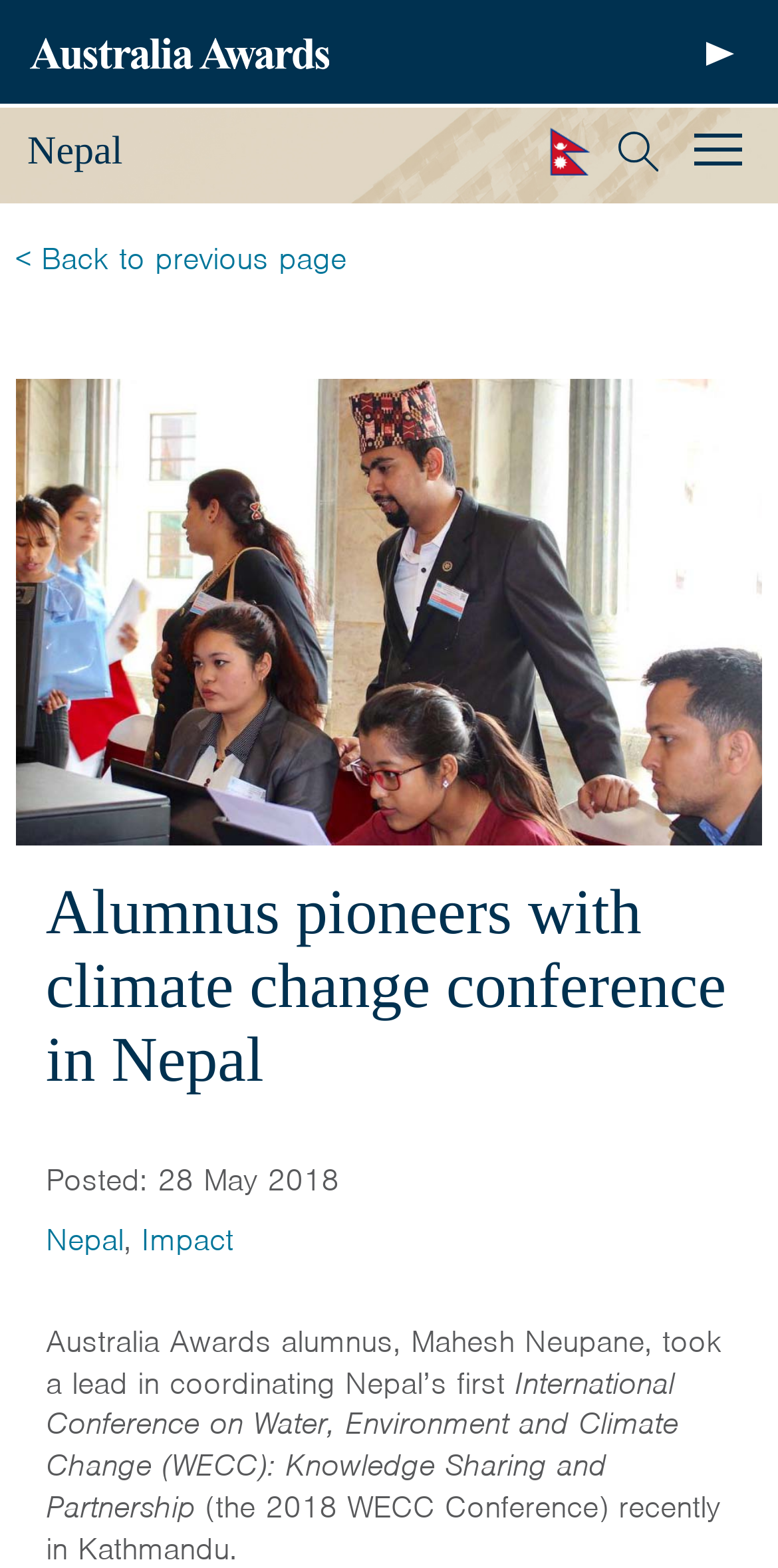Please find and report the bounding box coordinates of the element to click in order to perform the following action: "Go back to previous page". The coordinates should be expressed as four float numbers between 0 and 1, in the format [left, top, right, bottom].

[0.02, 0.153, 0.98, 0.178]